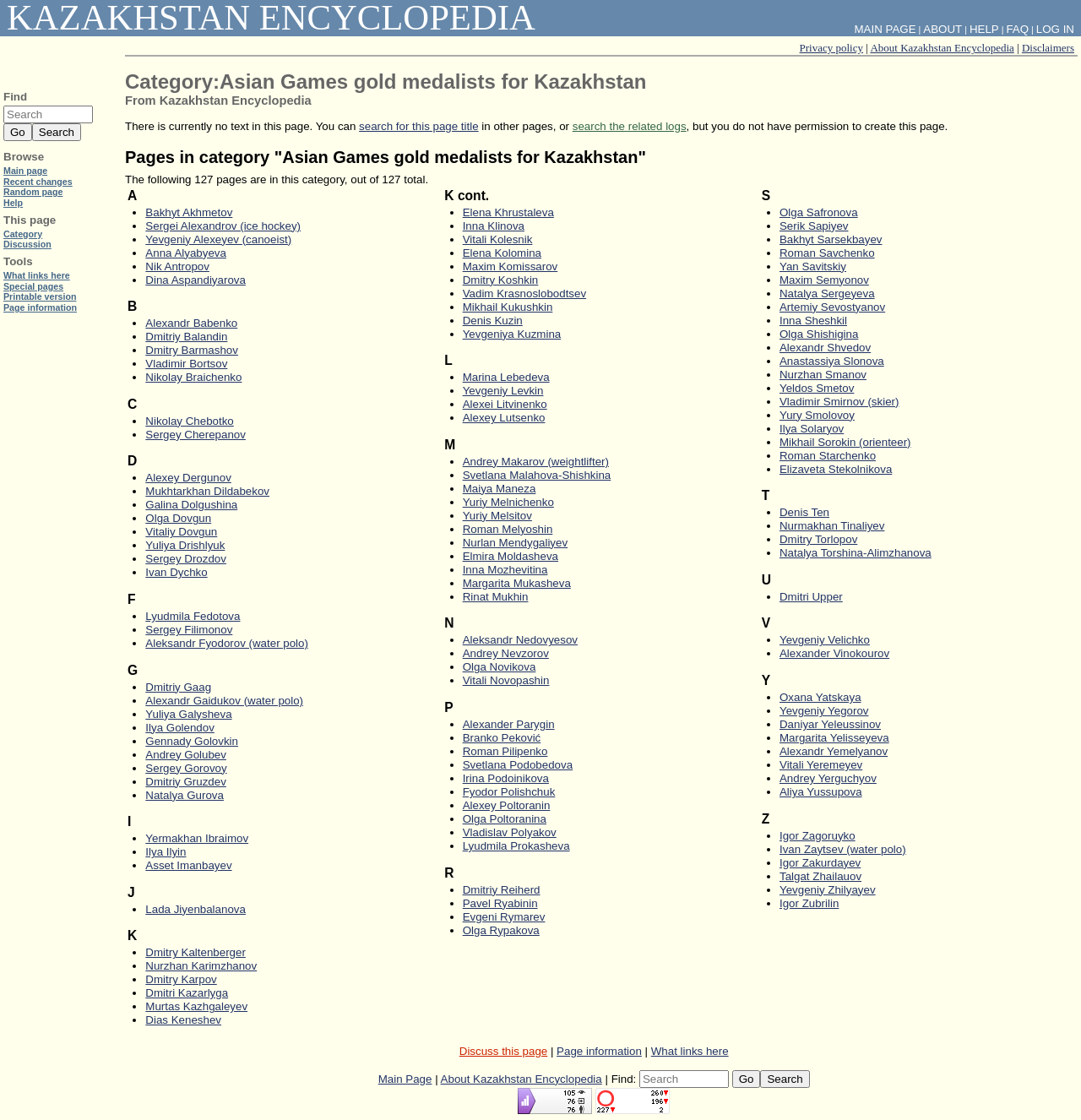Kindly determine the bounding box coordinates for the clickable area to achieve the given instruction: "Check the category of Asian Games gold medalists for Kazakhstan".

[0.116, 0.132, 0.997, 0.149]